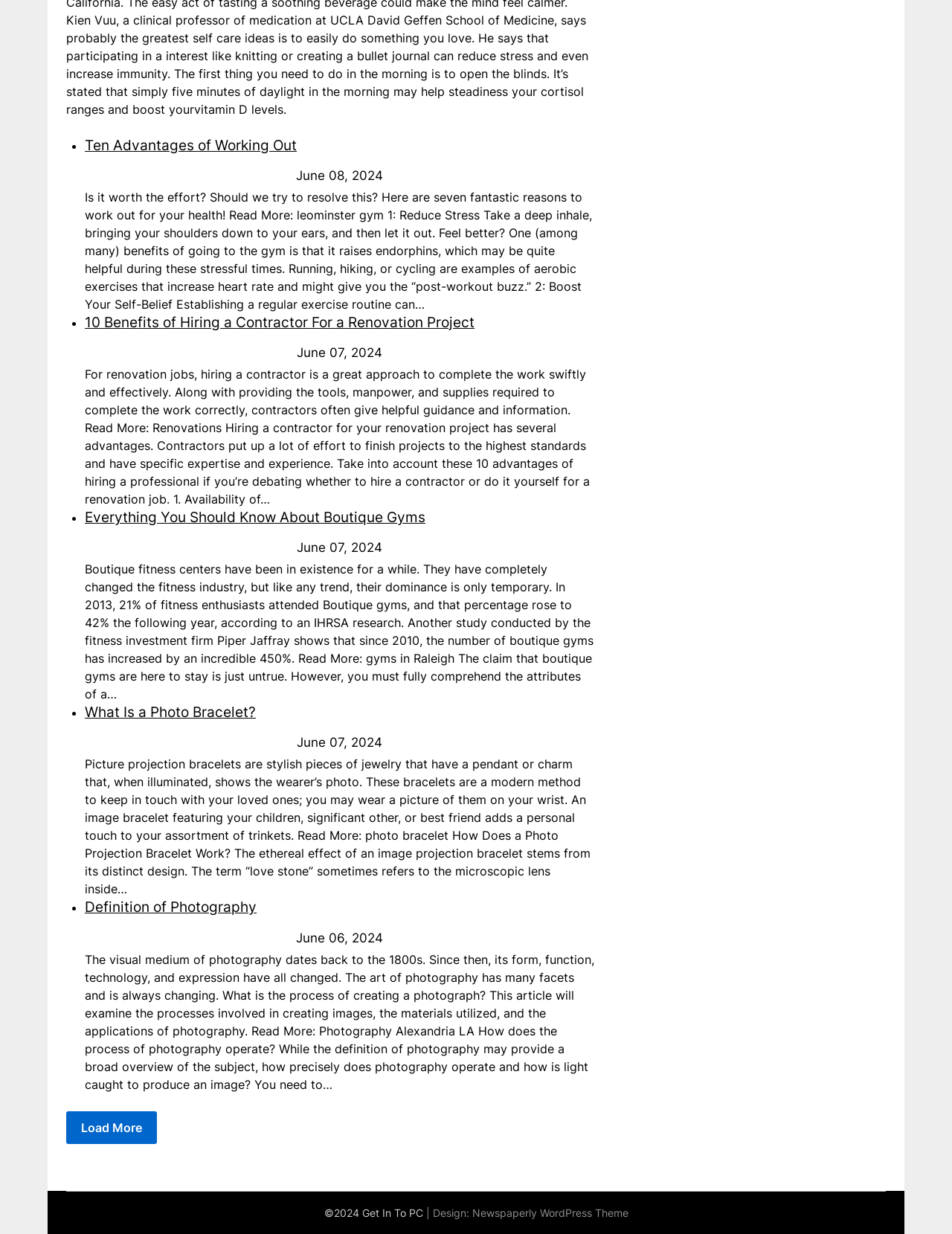Answer the question below in one word or phrase:
What type of content is on this webpage?

Blog posts